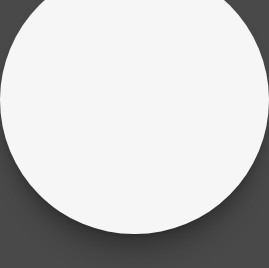Detail the scene shown in the image extensively.

The image likely represents Wilson Anderson, a playful English Labrador known for his joyful spirit and unique contributions to the All Dogs Allowed community. As part of a loving family, Wilson is described as "Drew's silly half" and serves as a Therapy Animal in his own sweet way. This adorable canine is celebrated for bringing happiness and laughter to those around him, embodying the joy that pets can bring into our lives.